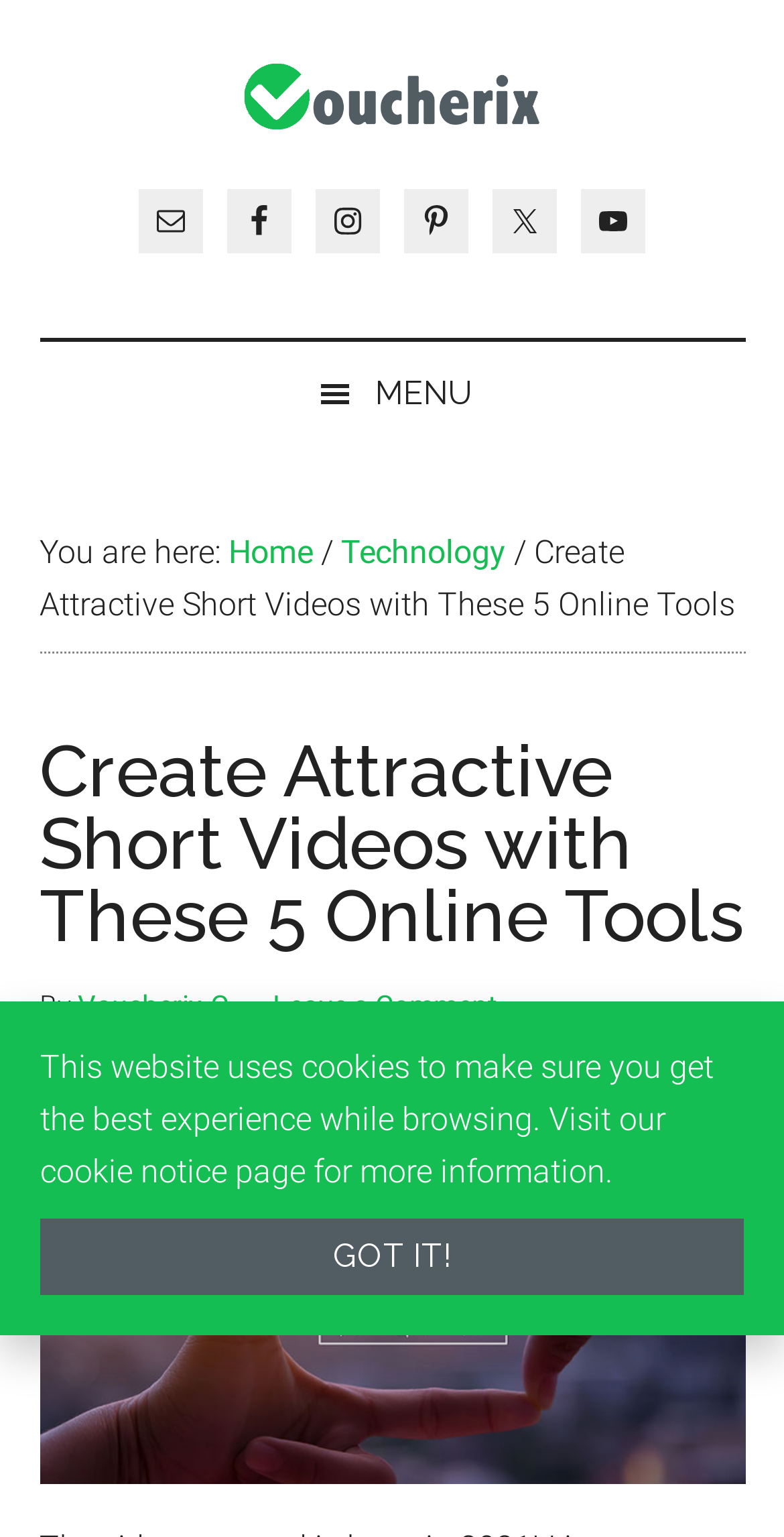How many social media links are there?
Using the information from the image, provide a comprehensive answer to the question.

There are five social media links located at the top right corner of the webpage, which are Email, Facebook, Instagram, Pinterest, and Twitter.